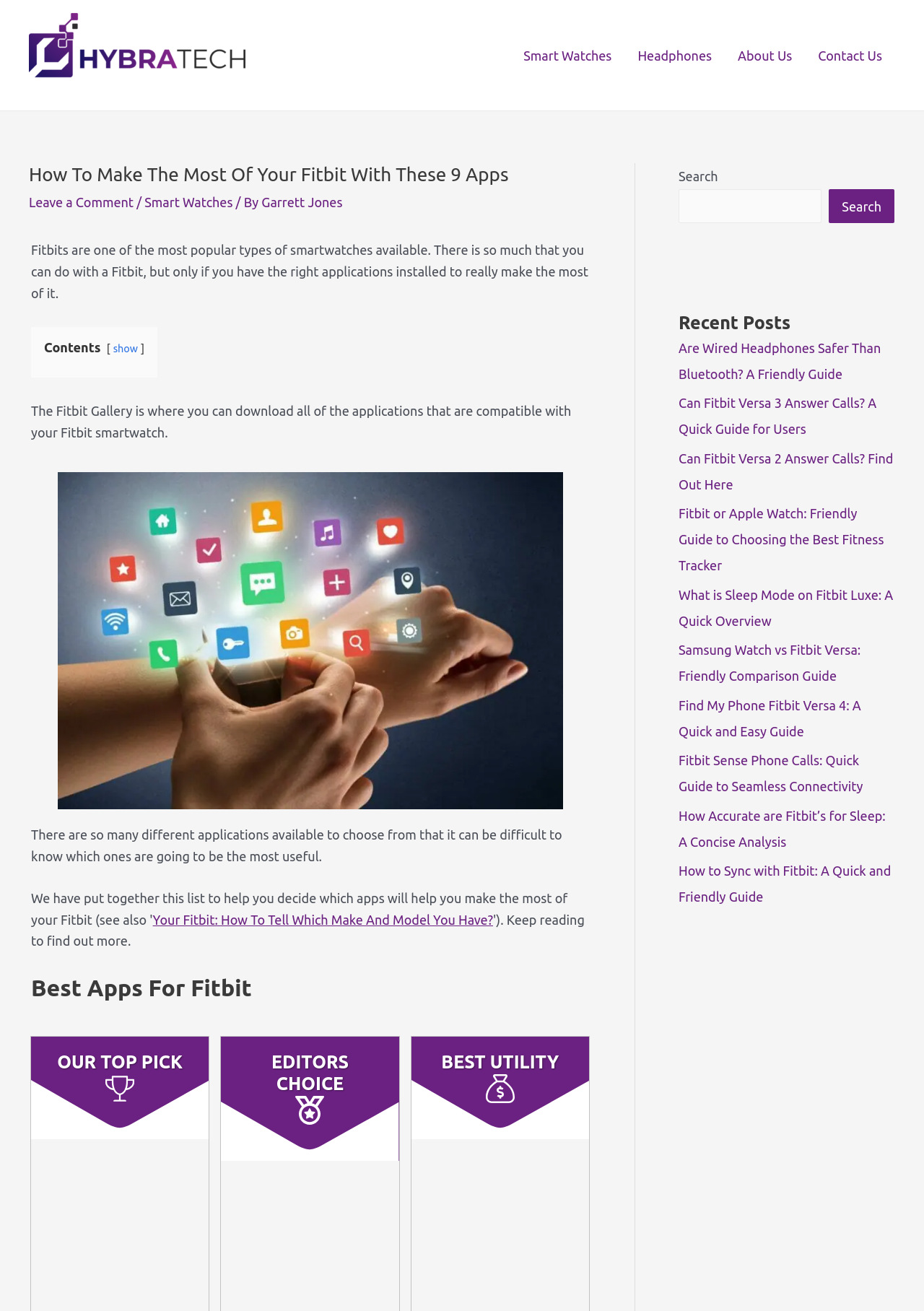Using the provided element description "Smart Watches", determine the bounding box coordinates of the UI element.

[0.553, 0.023, 0.676, 0.061]